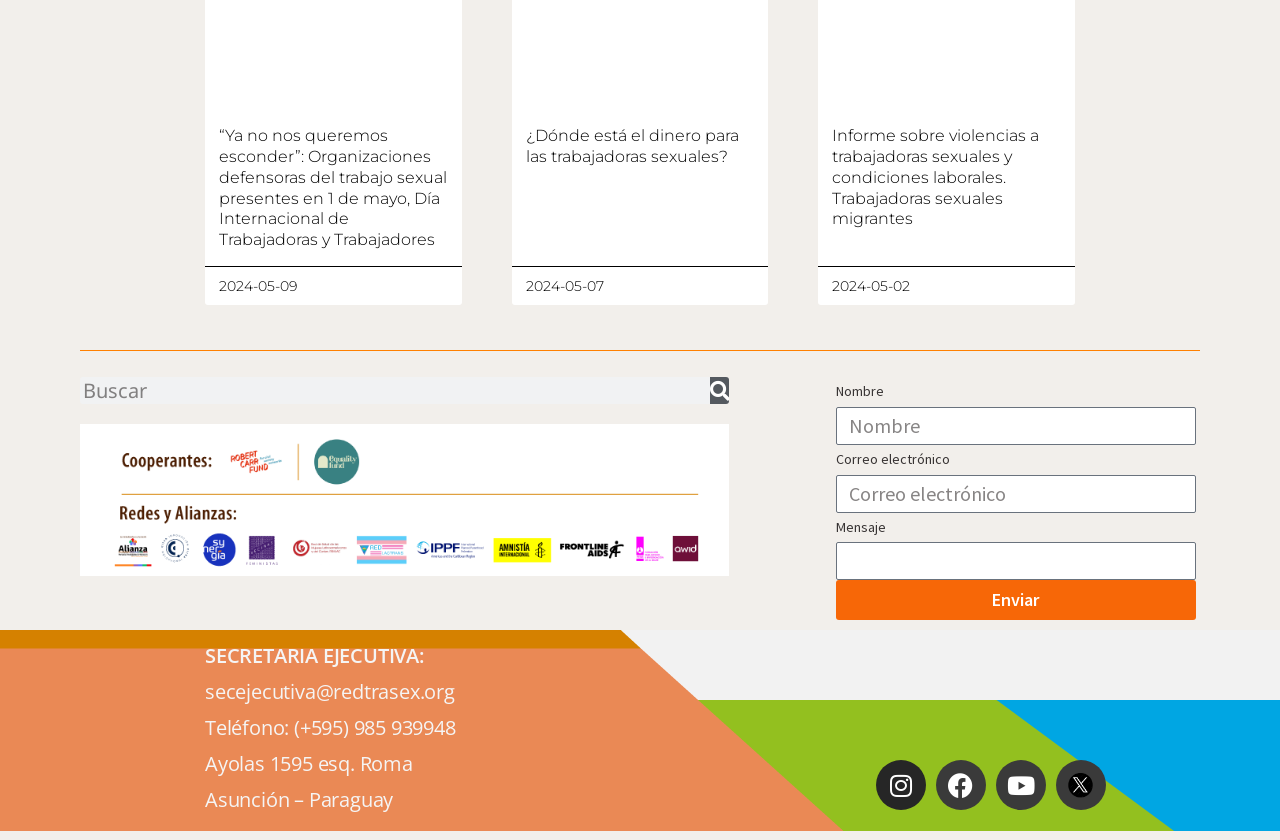How many headings are on this webpage?
Please use the visual content to give a single word or phrase answer.

3